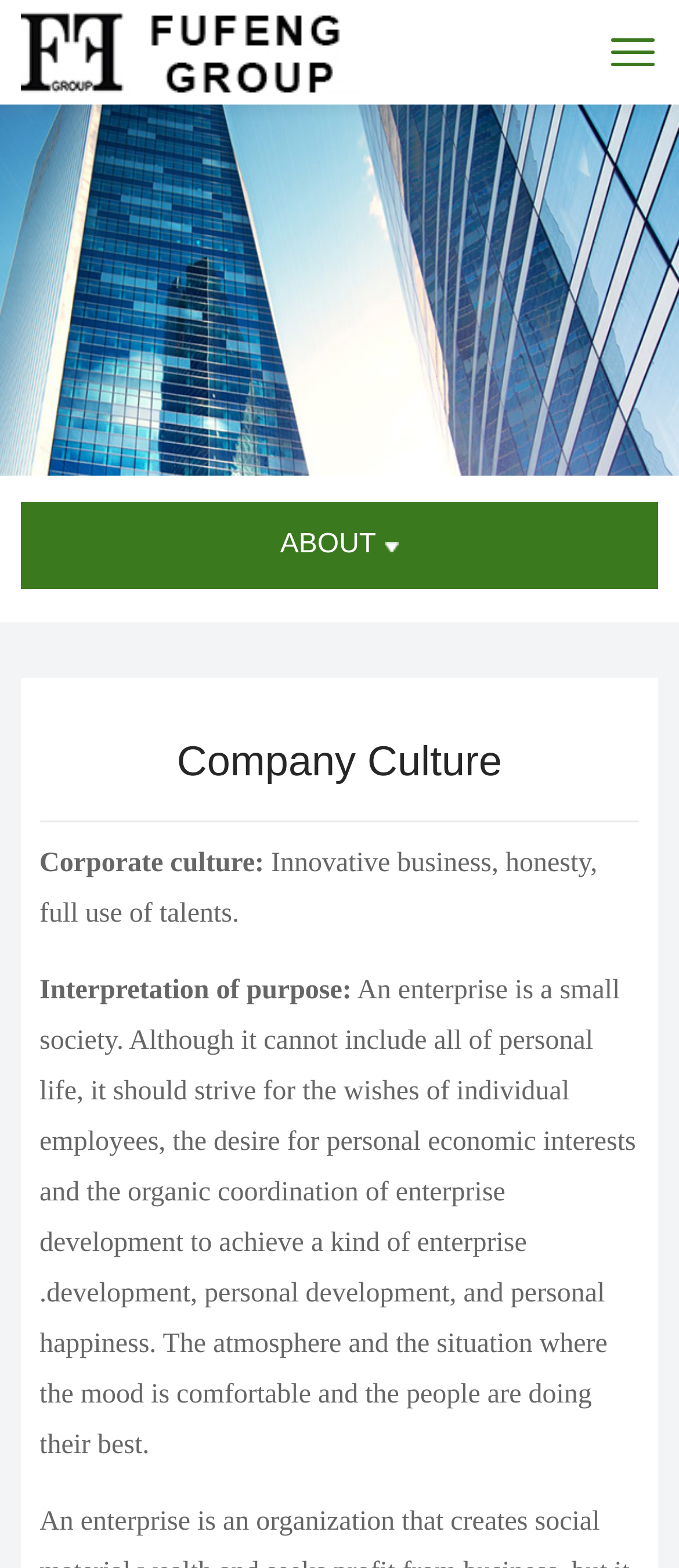Refer to the screenshot and give an in-depth answer to this question: What is the purpose of the company?

I found the answer by looking at the section with the heading 'Company Culture' and then reading the text that follows, which describes the purpose of the company as 'An enterprise is a small society... achieve a kind of enterprise development, personal development, and personal happiness.'